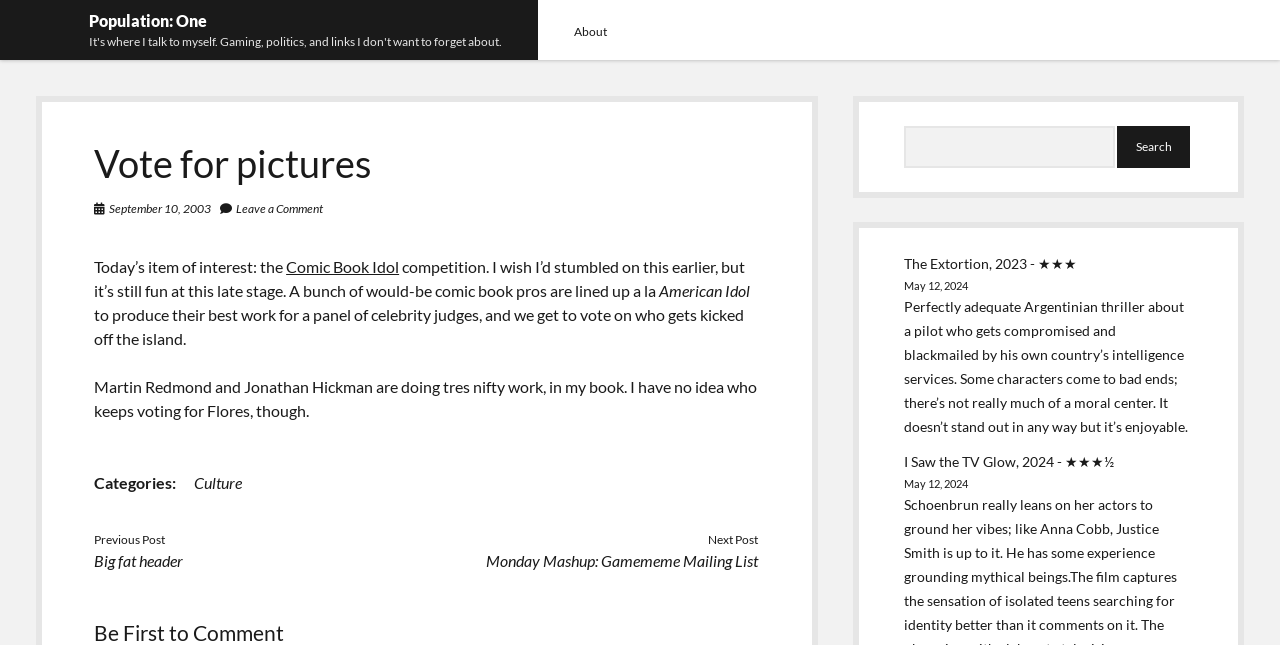Locate the heading on the webpage and return its text.

Vote for pictures